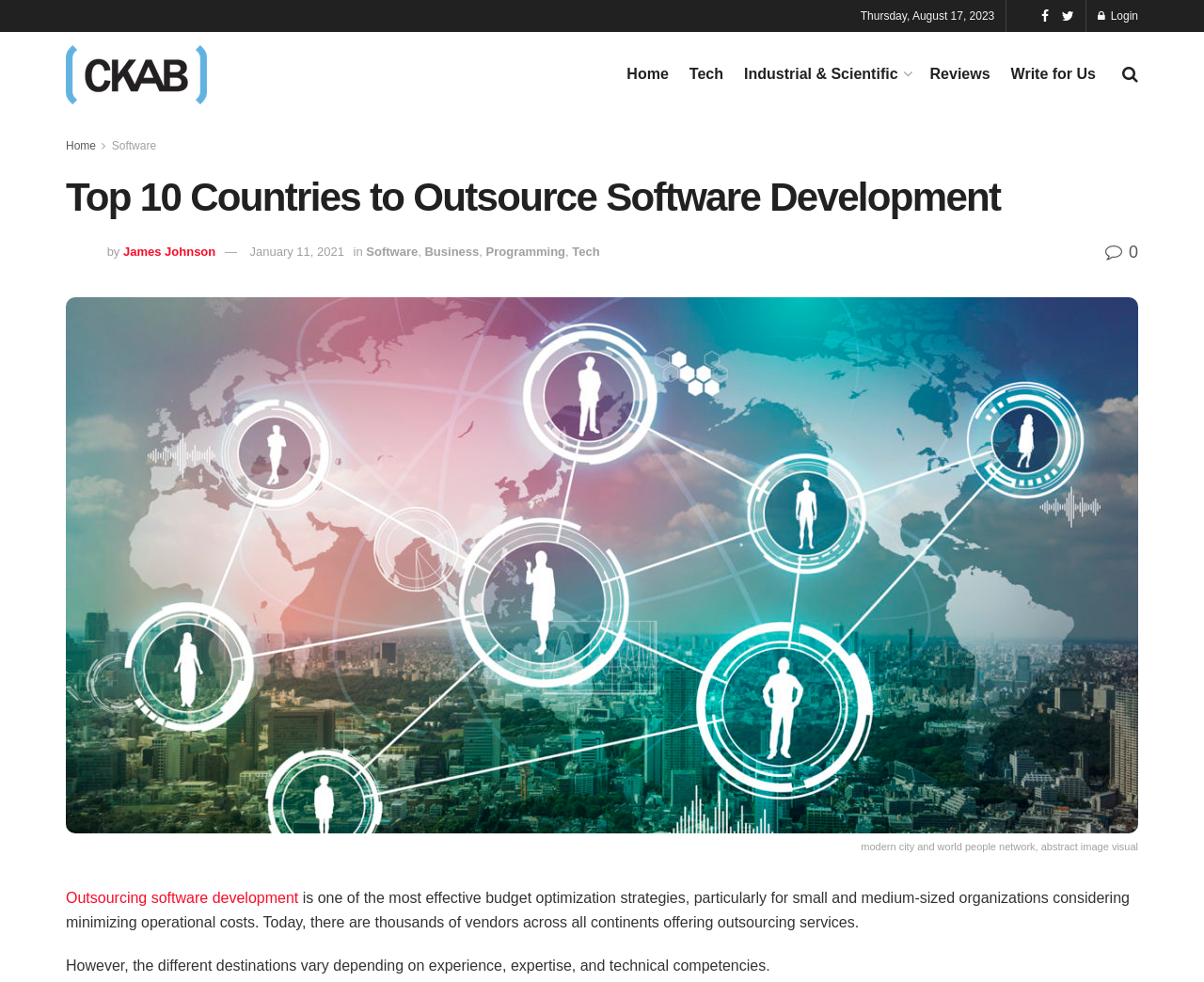Identify the bounding box coordinates of the region that should be clicked to execute the following instruction: "Click on the login button".

[0.912, 0.0, 0.945, 0.033]